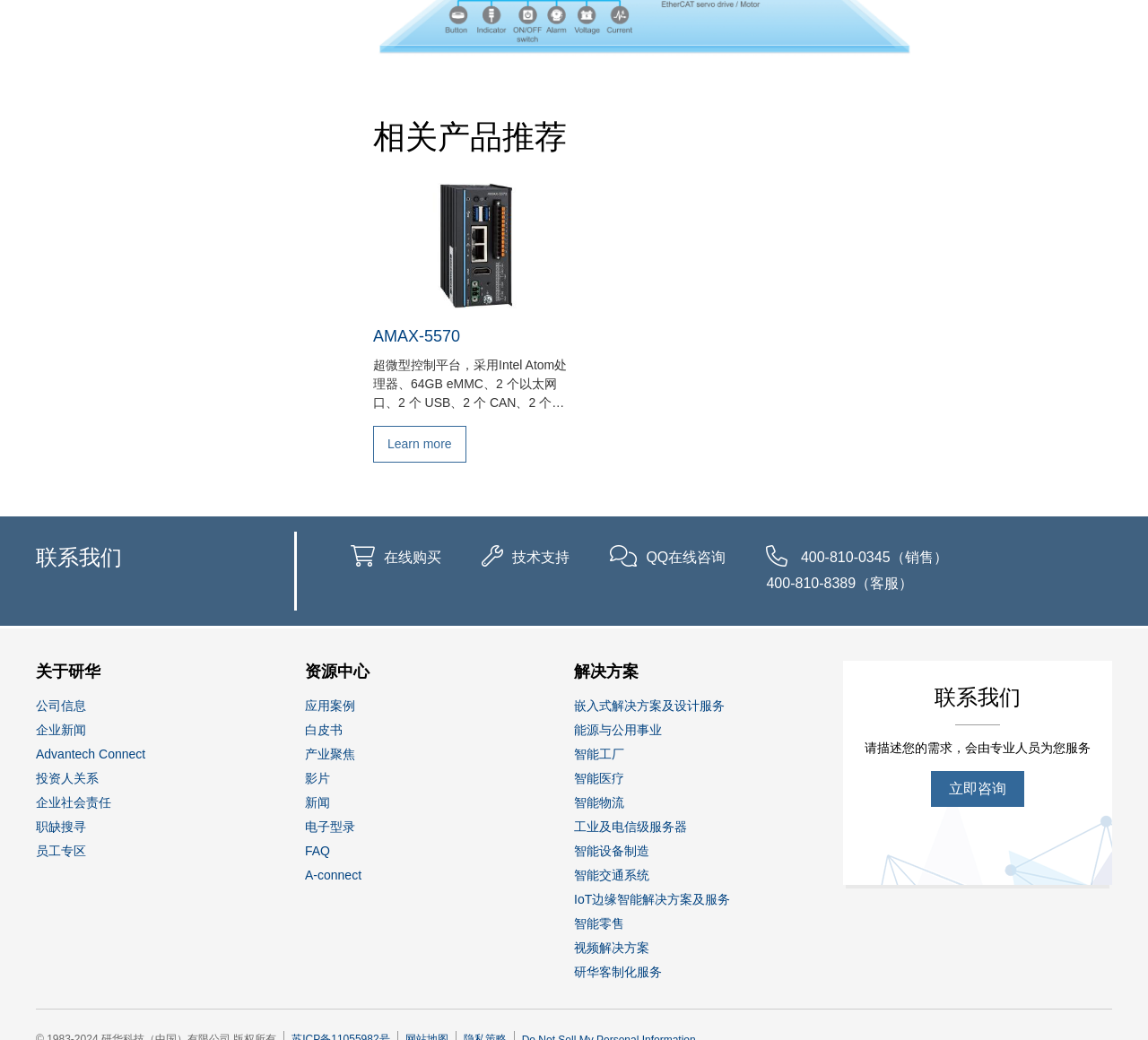Using the details from the image, please elaborate on the following question: What is the name of the product recommended?

The recommended product is mentioned in the section with the heading '相关产品推荐' (Related Product Recommendations), which contains a link with the text 'AMAX-5570 超微型控制平台，采用Intel Atom处理器、64GB eMMC、2 个以太网口、2 个 USB、2 个 CAN、2 个 COM 和插片 IO 扩展'.